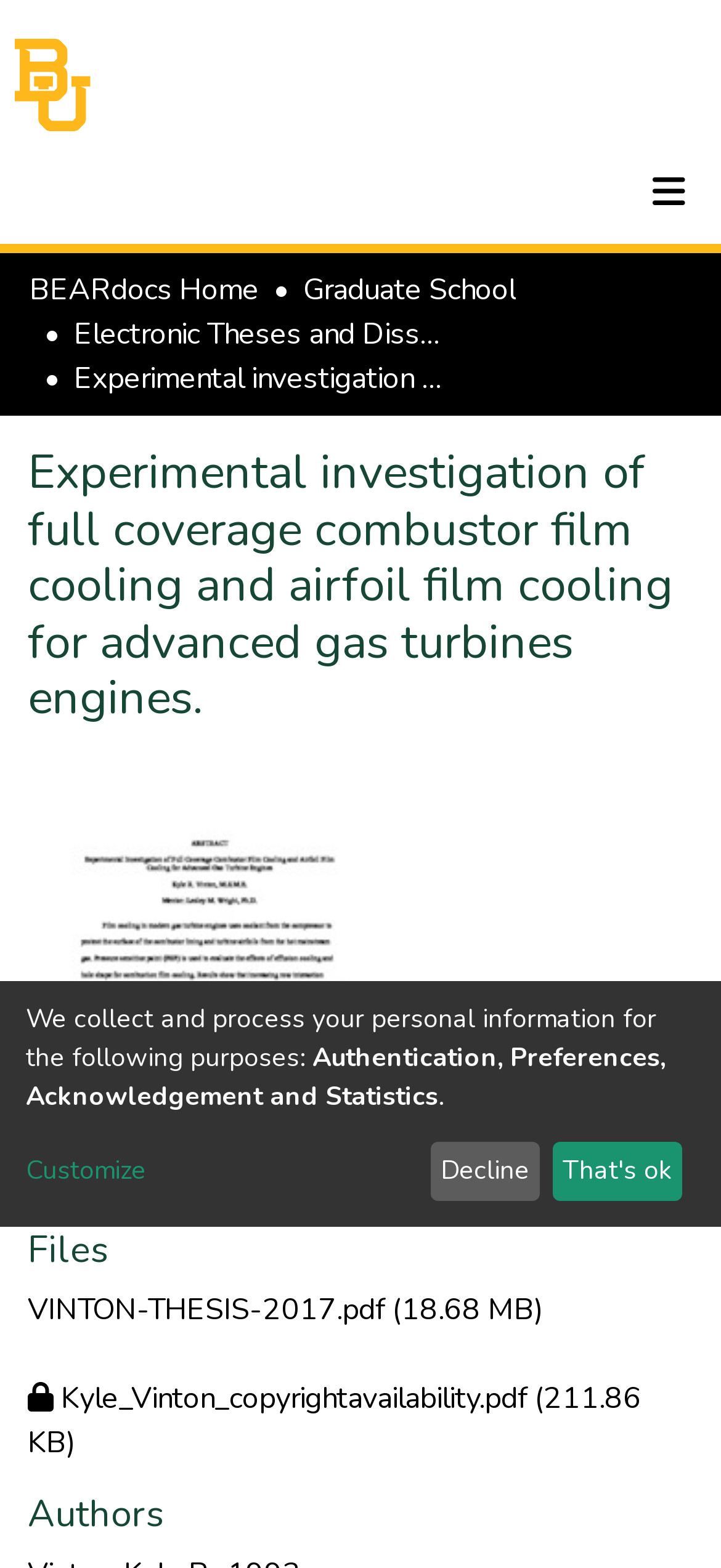Please specify the bounding box coordinates of the region to click in order to perform the following instruction: "Go to Home page".

None